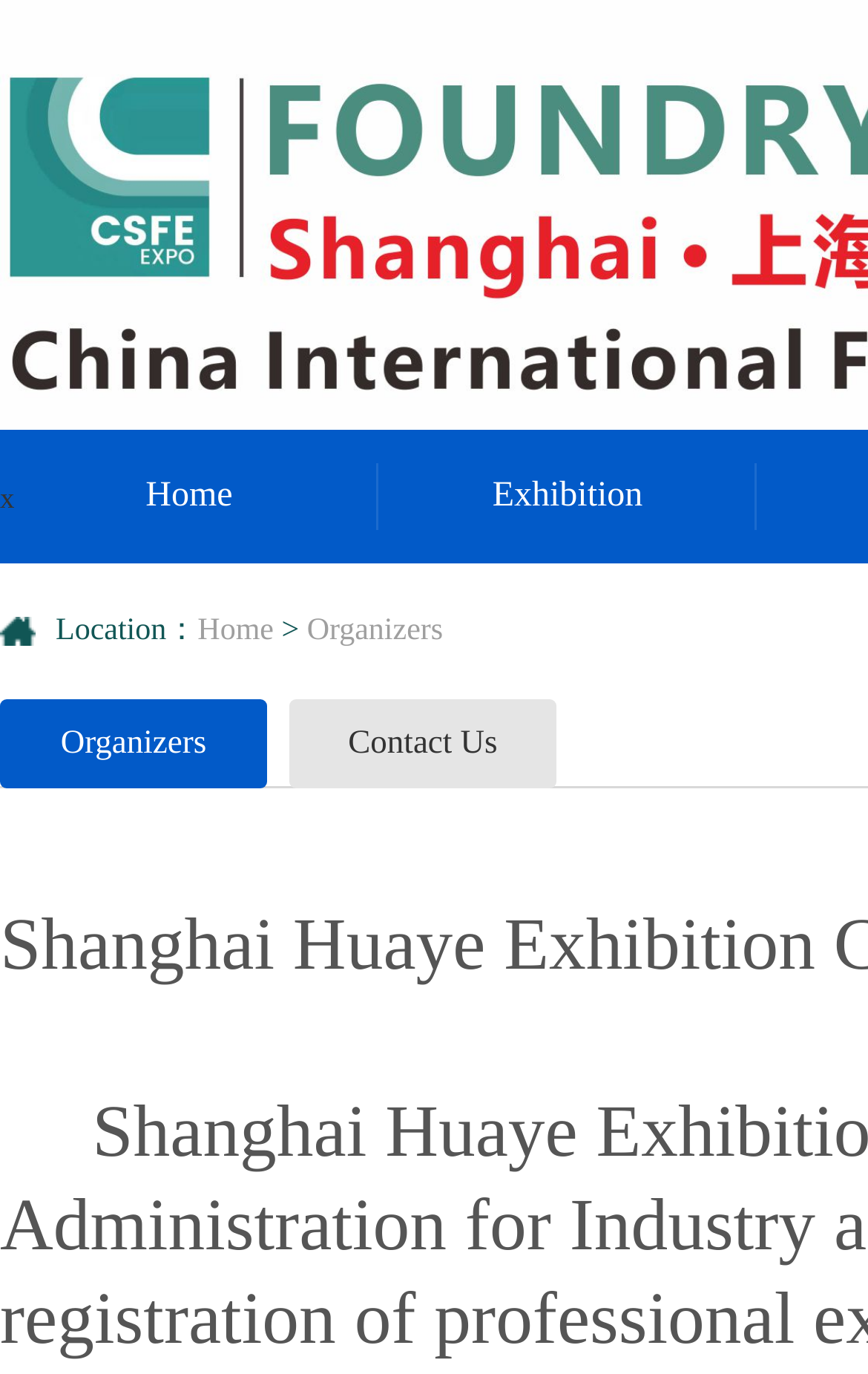Provide a one-word or short-phrase answer to the question:
How many navigation links are on the top?

4